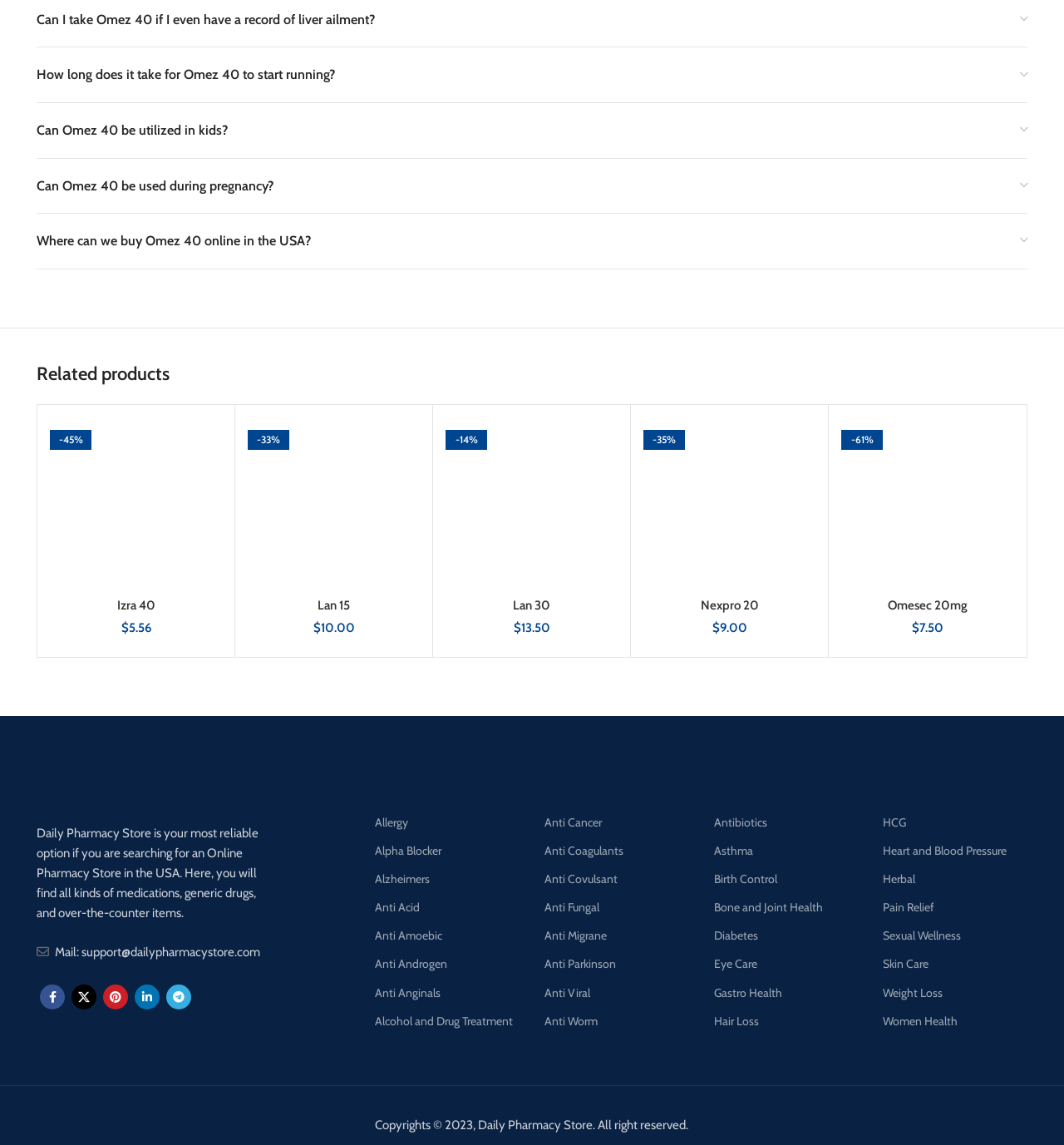Determine the bounding box coordinates of the section to be clicked to follow the instruction: "Follow the 'Facebook social link'". The coordinates should be given as four float numbers between 0 and 1, formatted as [left, top, right, bottom].

[0.038, 0.859, 0.061, 0.881]